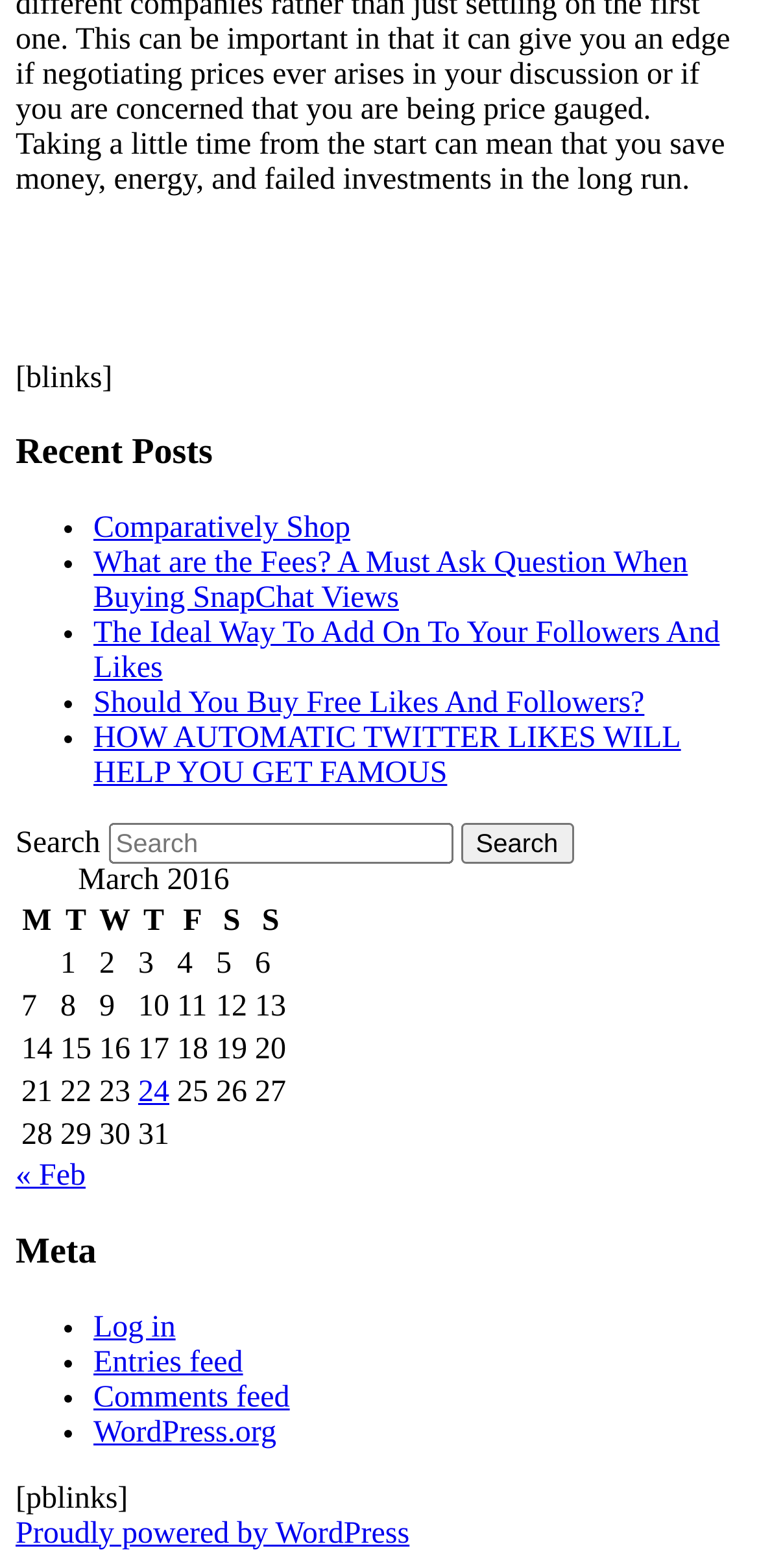Predict the bounding box for the UI component with the following description: "Hayes v. Penkoski".

None